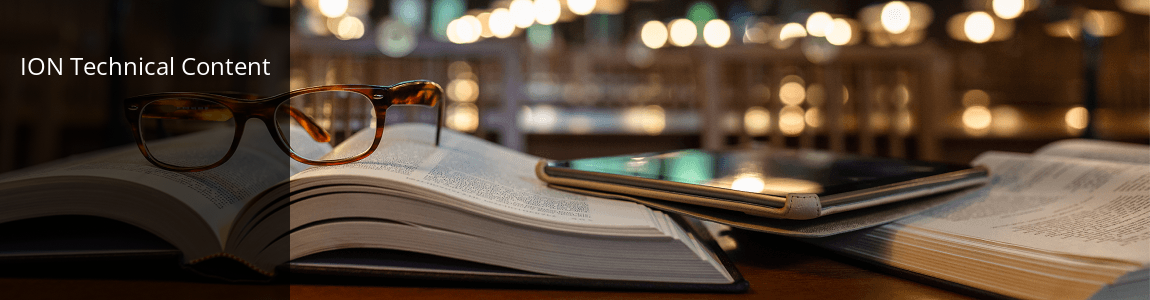Break down the image and provide a full description, noting any significant aspects.

The image showcases a cozy and scholarly atmosphere, featuring a close-up of an open book with visible text, a pair of stylish reading glasses resting atop its pages, and a tablet positioned next to it. In the background, softly blurred lights create a warm, inviting ambiance, suggesting a study or library setting. Accompanying this imagery is the text "ION Technical Content," indicating a focus on academic or technical themes pertinent to the Institute of Navigation. This visual arrangement evokes a sense of intellectual engagement, perfect for exploring topics such as GPS technology and navigation methodologies.